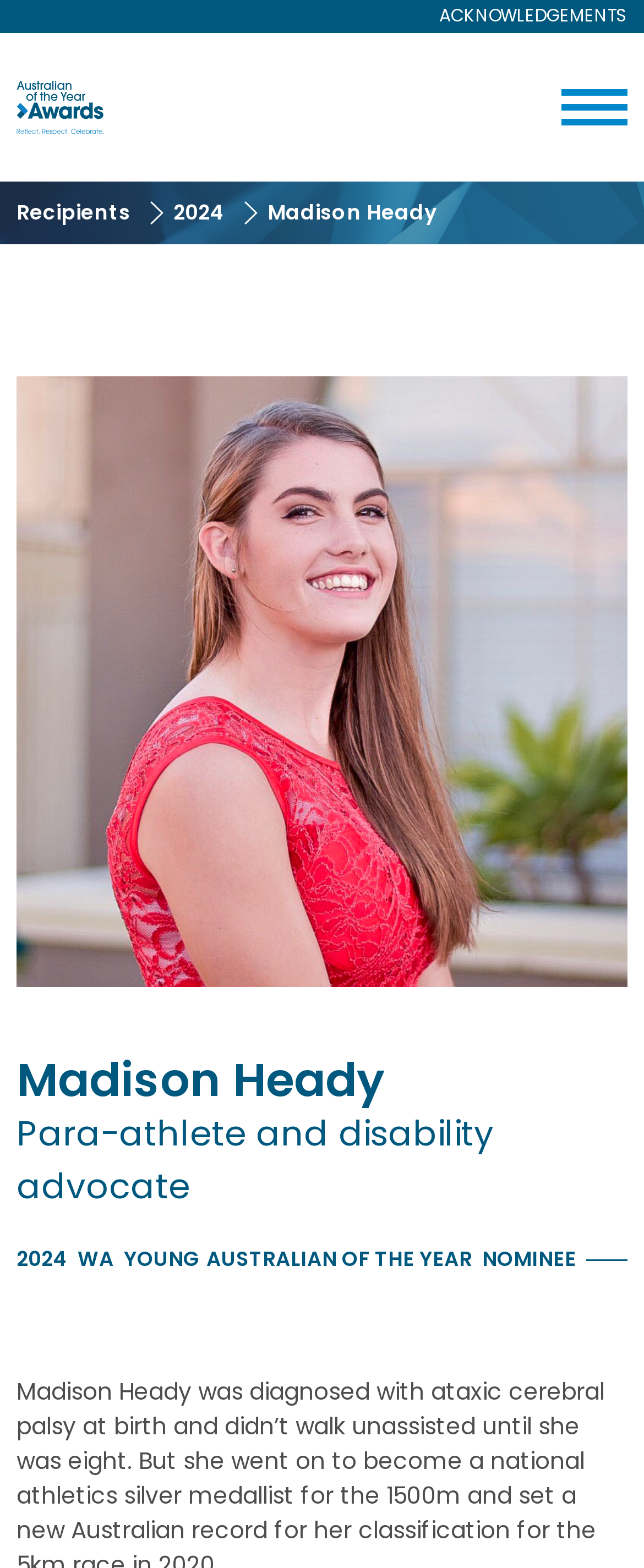What year is Madison Heady nominated for?
Using the image, provide a concise answer in one word or a short phrase.

2024